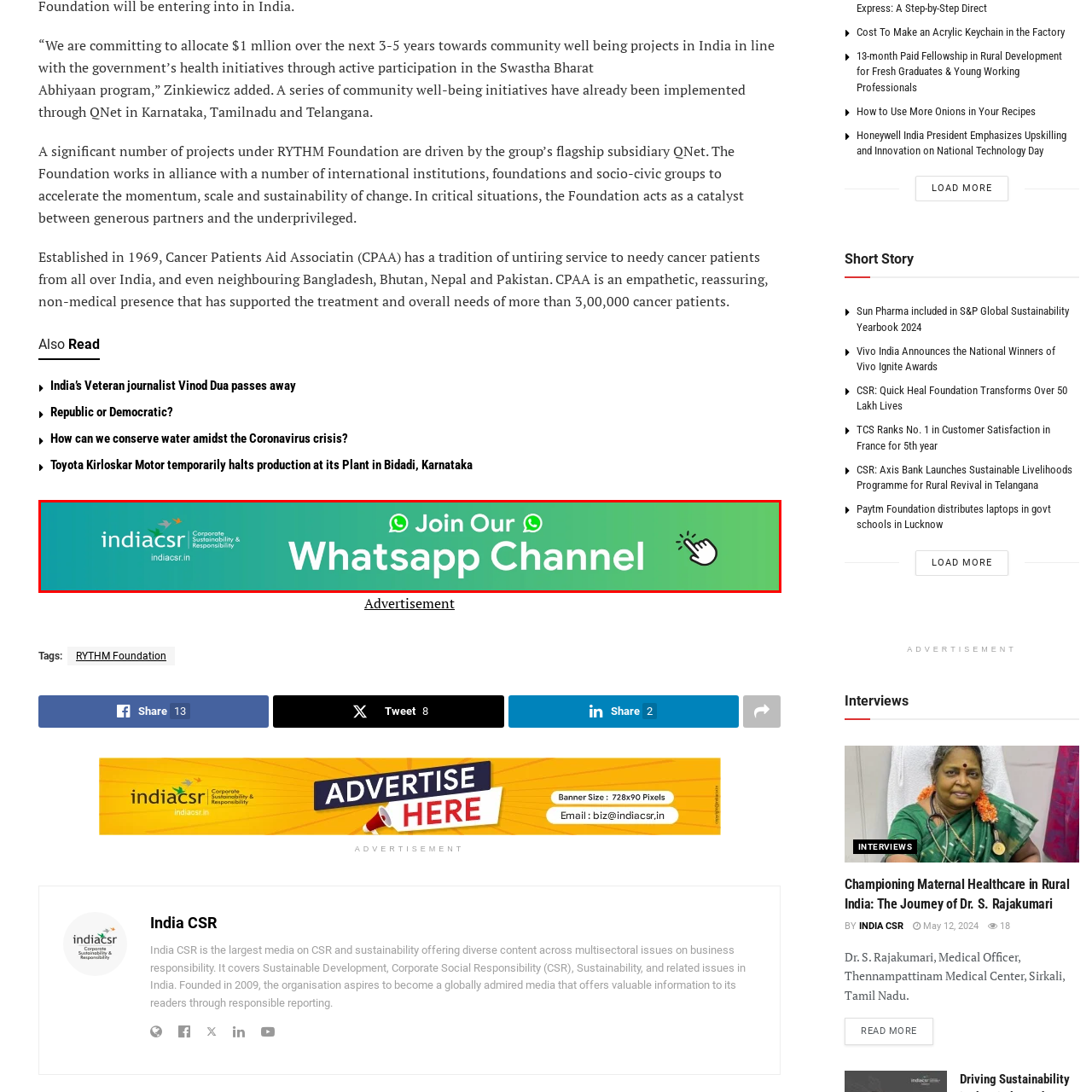Describe in detail the contents of the image highlighted within the red box.

The image promotes the WhatsApp channel for India CSR, encouraging viewers to join for updates on corporate sustainability and responsibility. The design features a vibrant gradient background, merging shades of blue and green, symbolizing growth and sustainability. It includes the India CSR logo—signifying its commitment to social responsibility—alongside a call-to-action in bold text, urging users to connect via WhatsApp for more information. An illustrative hand icon points to the invitation, enhancing the interactive feel of the message. This visual serves as an effective outreach tool for engaging with a community interested in corporate social initiatives.